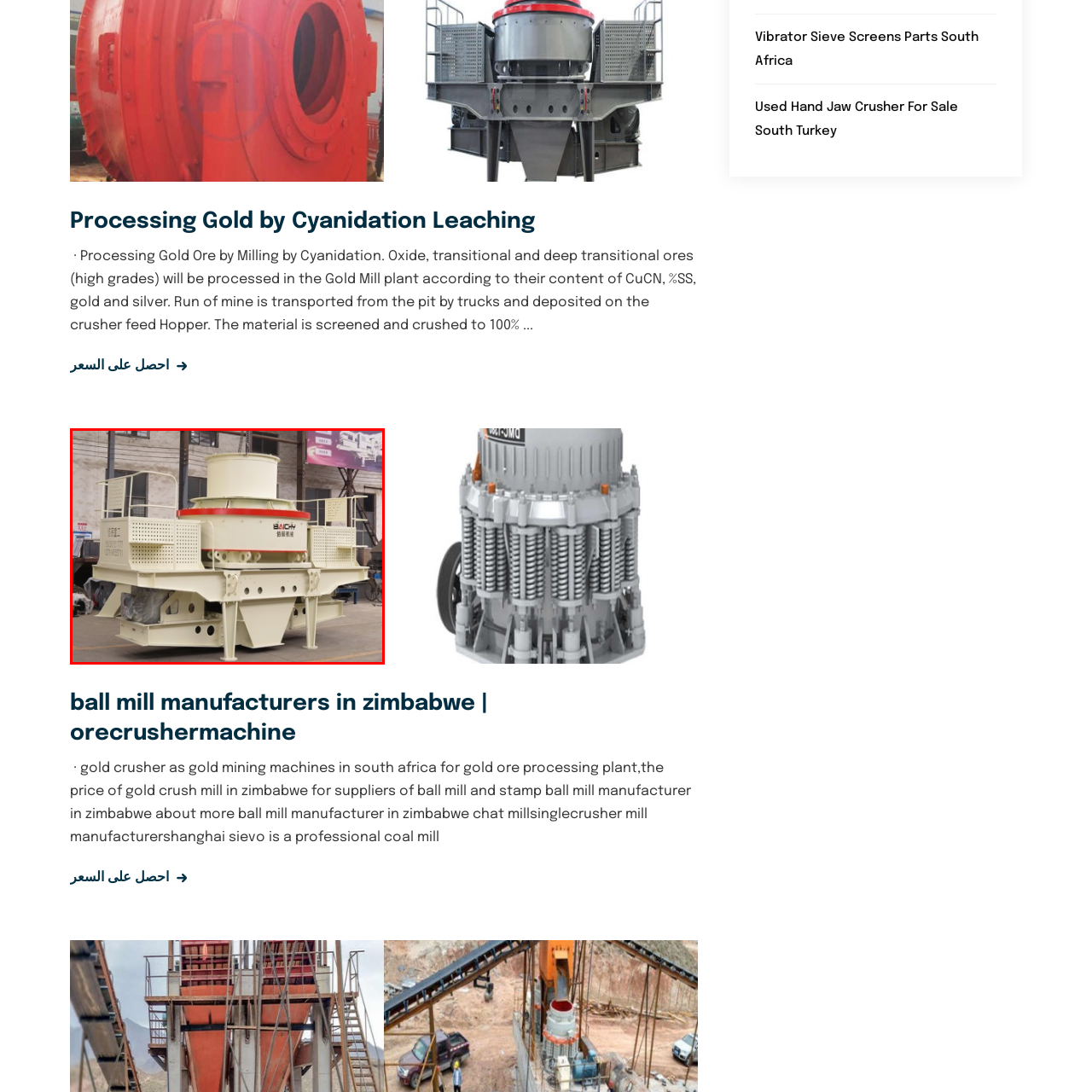Describe in detail what is happening in the image highlighted by the red border.

The image features a large industrial ball mill, prominently used in processing gold ore. This specific model appears to be designed for optimal efficiency in milling operations, with a robust body painted in a pale yellow color and accented with red. The equipment is situated in a spacious industrial environment, likely a manufacturing plant or processing facility, which is characterized by exposed beams and a large, open layout.

The ball mill showcases various elements such as a cylindrical upper section, a heavy base for stability, and a series of perforated plates, which likely assist in material flow and ventilation. This machinery is crucial for the grinding and pulverizing of ore into finer particles, which is a fundamental step in gold recovery processes via cyanidation leaching. The image is part of a broader discussion focused on ball mill manufacturers in Zimbabwe, underlining the significance and applications of these machines in the mining and mineral processing industries.